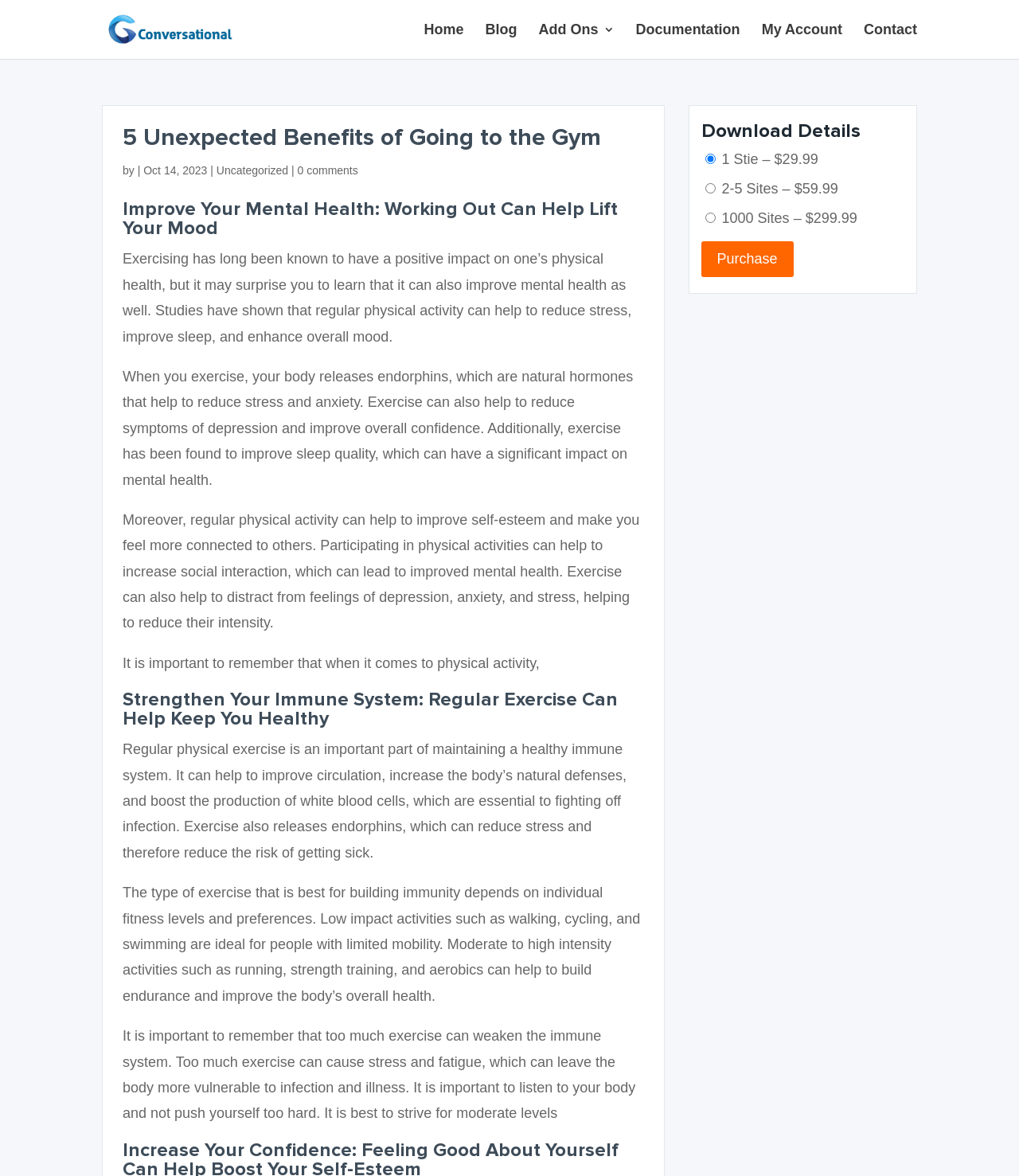Determine the bounding box coordinates of the clickable region to carry out the instruction: "Click the 'Contact' link".

[0.848, 0.02, 0.9, 0.05]